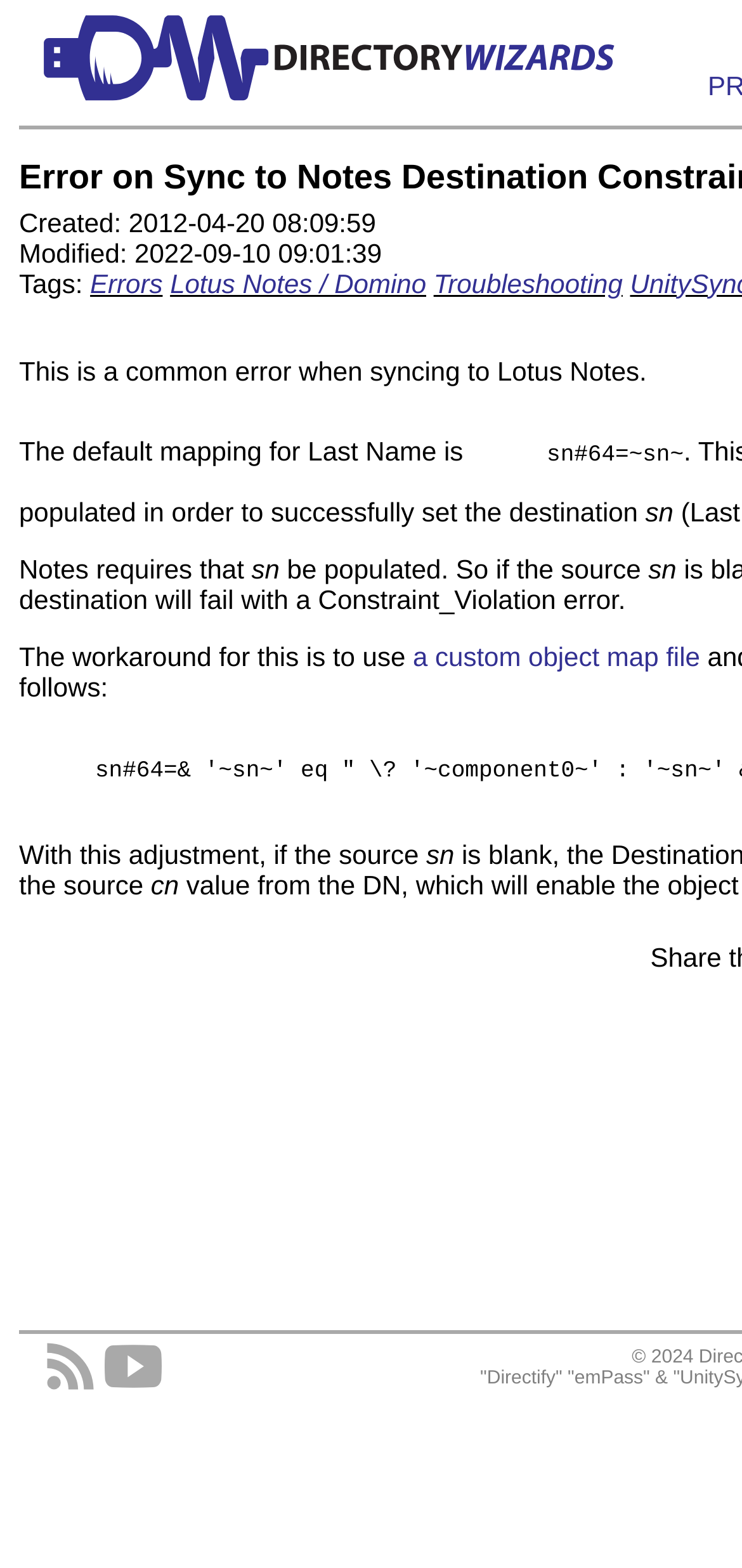What are the tags related to this webpage?
Look at the screenshot and respond with a single word or phrase.

Errors, Lotus Notes / Domino, Troubleshooting